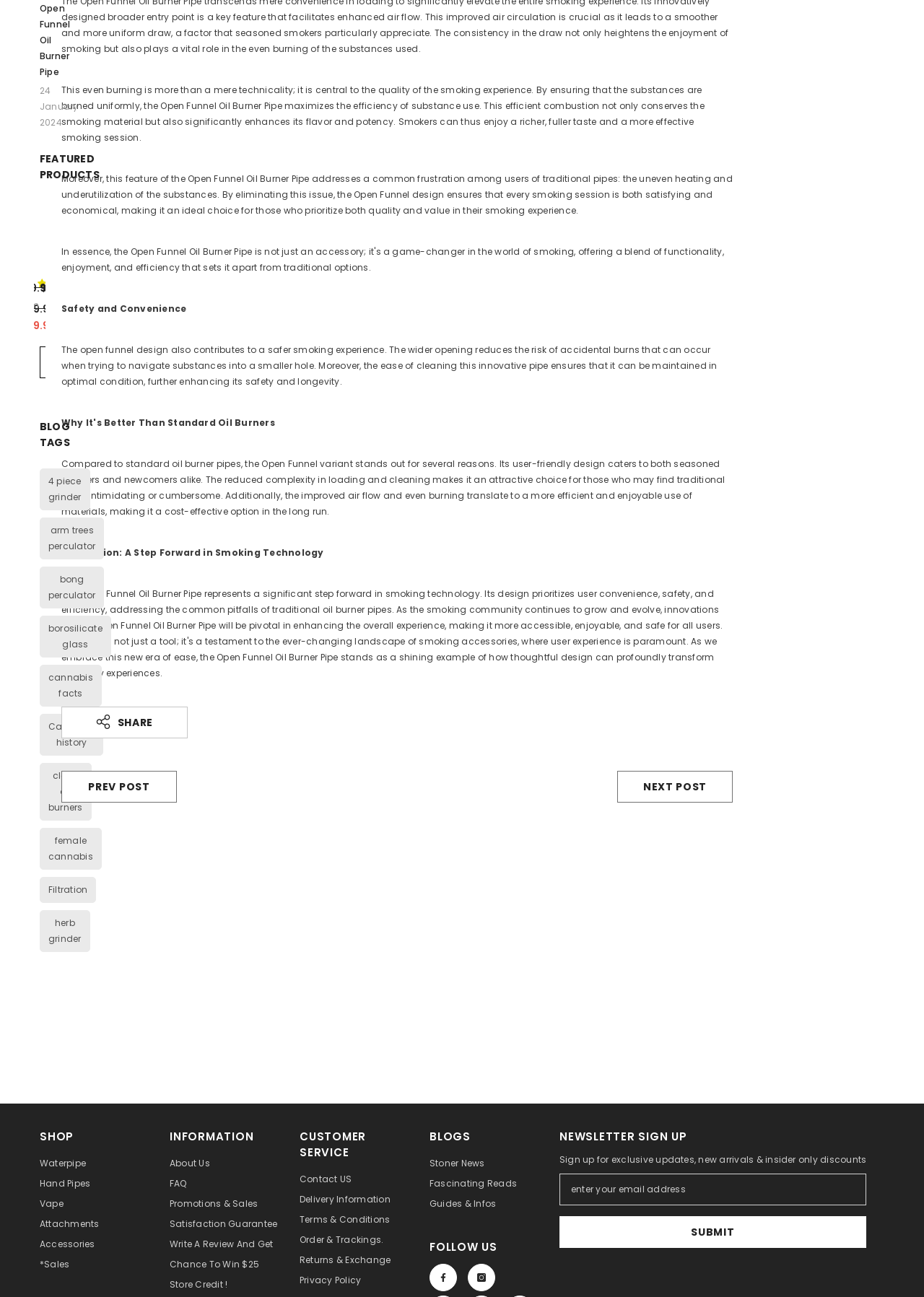What is the category of the 7" Ventura Recycler By Maverick Glass?
Using the visual information, respond with a single word or phrase.

Waterpipe